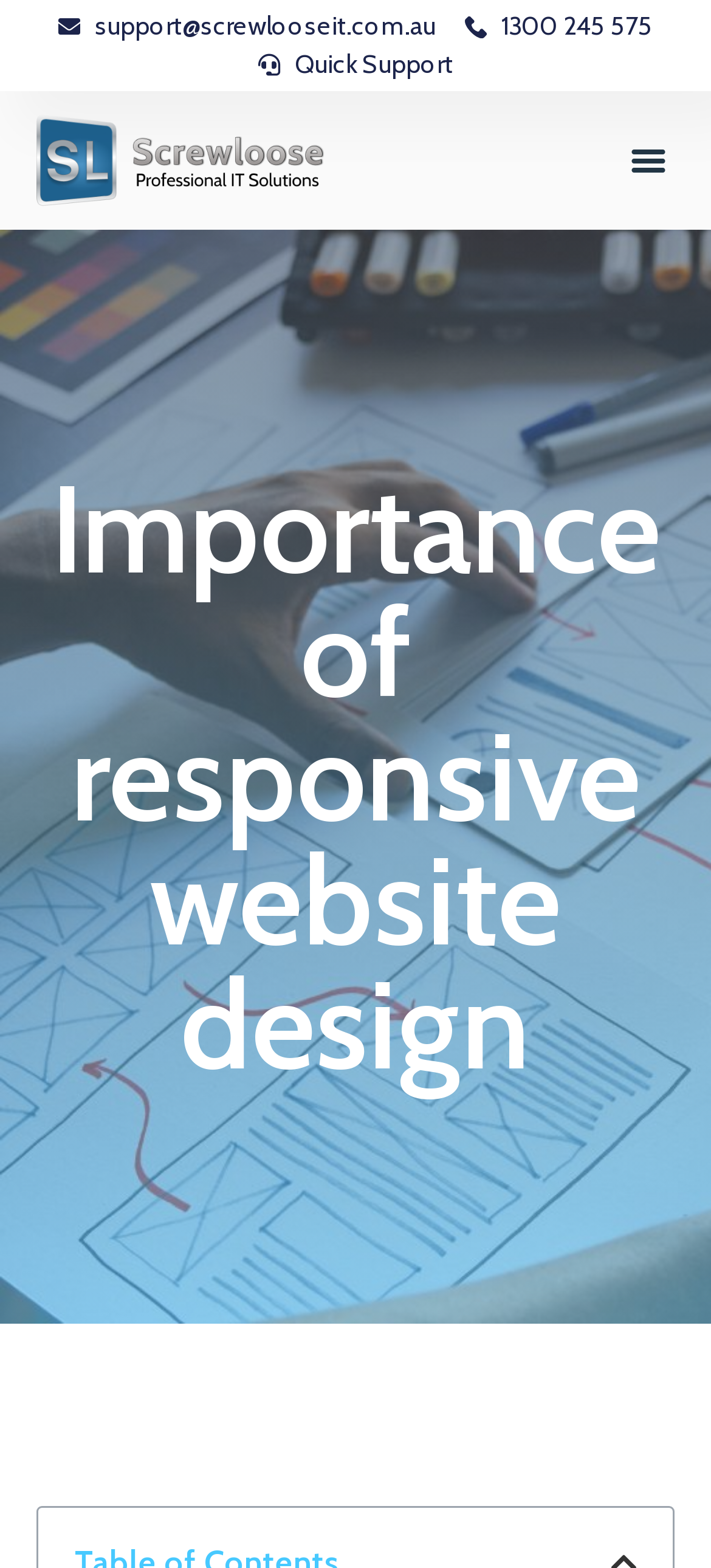What is the phone number for quick support?
Answer briefly with a single word or phrase based on the image.

1300 245 575